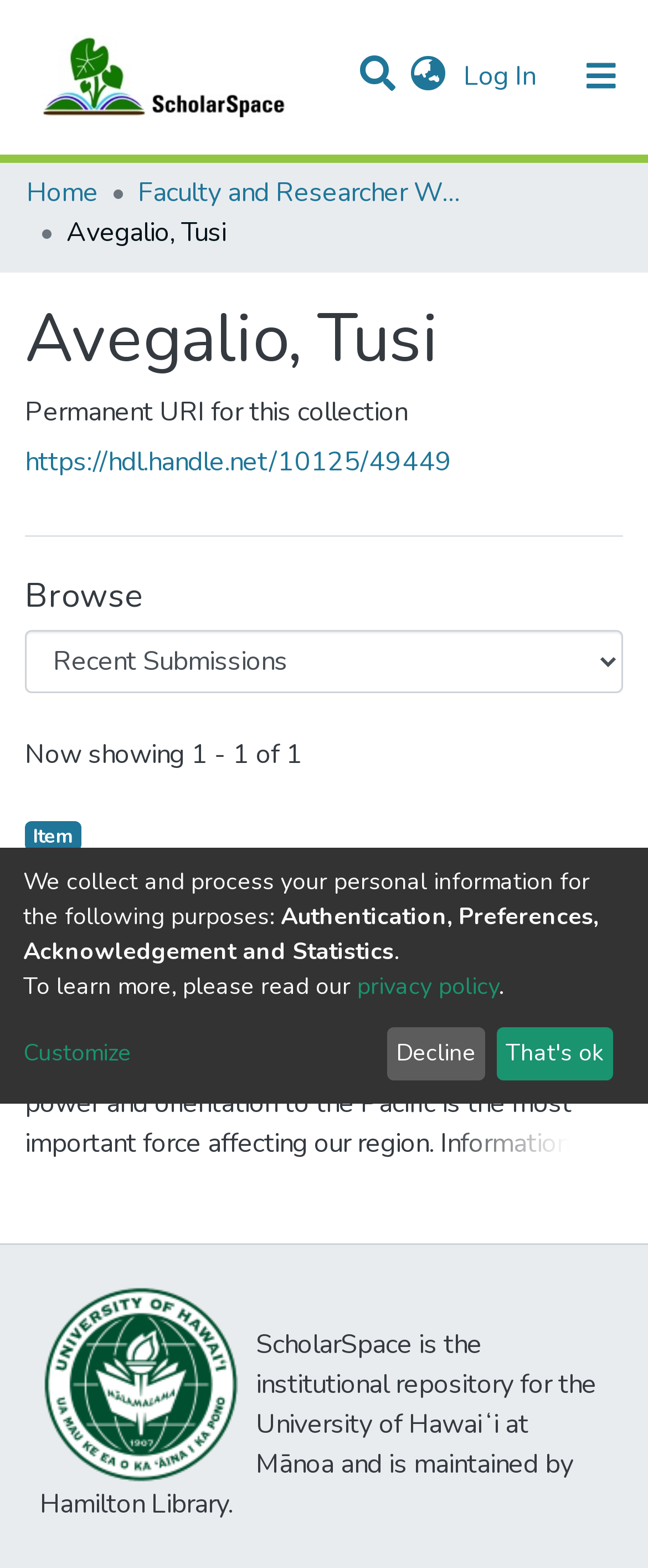Who are the authors of the item in the collection?
Please elaborate on the answer to the question with detailed information.

The authors of the item in the collection can be found in the main content section, where they are listed as 'Avegalio, Tusi; Freese, Anne; Haak, John; Jones, Greg; Knezek, Gerald; Mukaida, Lori; Scannell, Peter'.